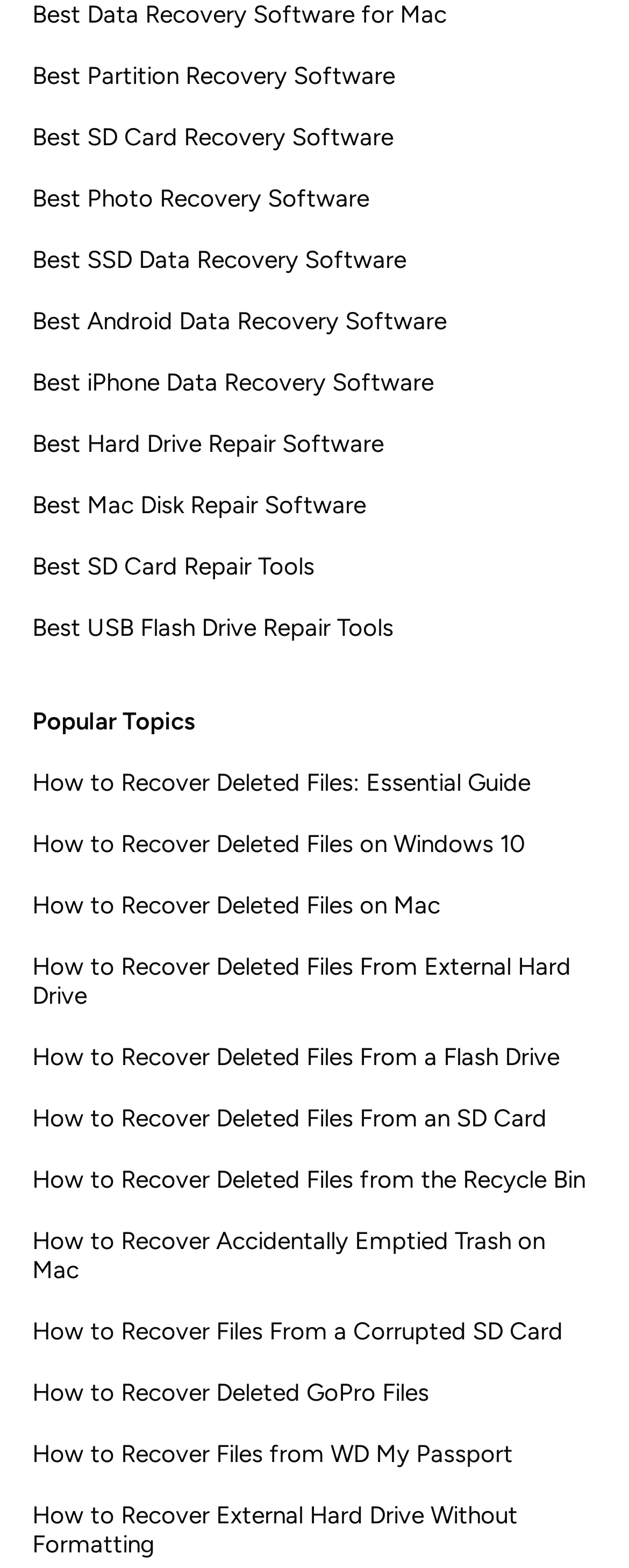How many software categories are listed?
Utilize the image to construct a detailed and well-explained answer.

I counted the number of links listed under the 'Best [Software Category]' format, and there are 10 of them, including Partition Recovery, SD Card Recovery, Photo Recovery, and so on.